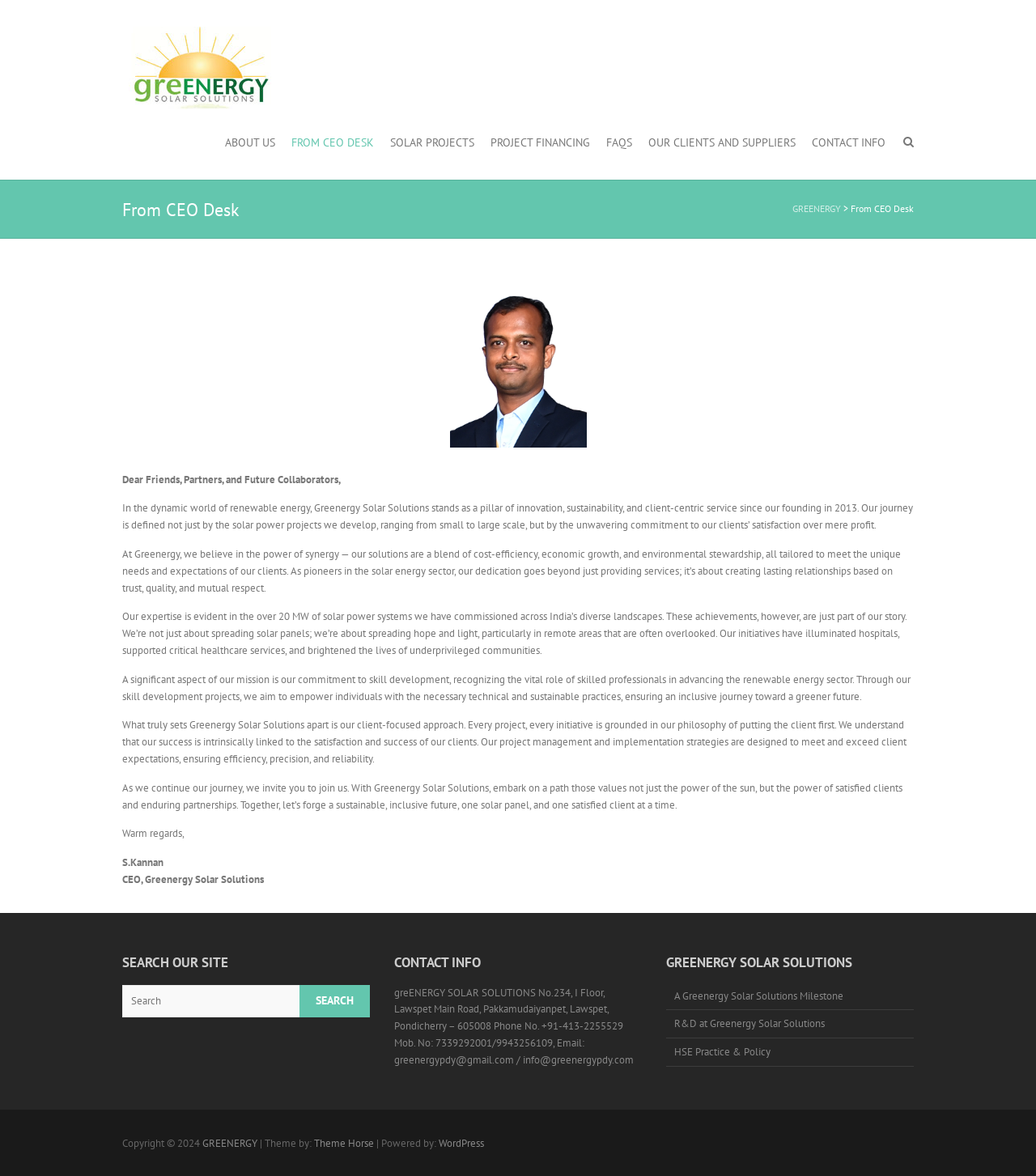Determine the bounding box coordinates for the area you should click to complete the following instruction: "Read CEO's message".

[0.118, 0.402, 0.329, 0.413]